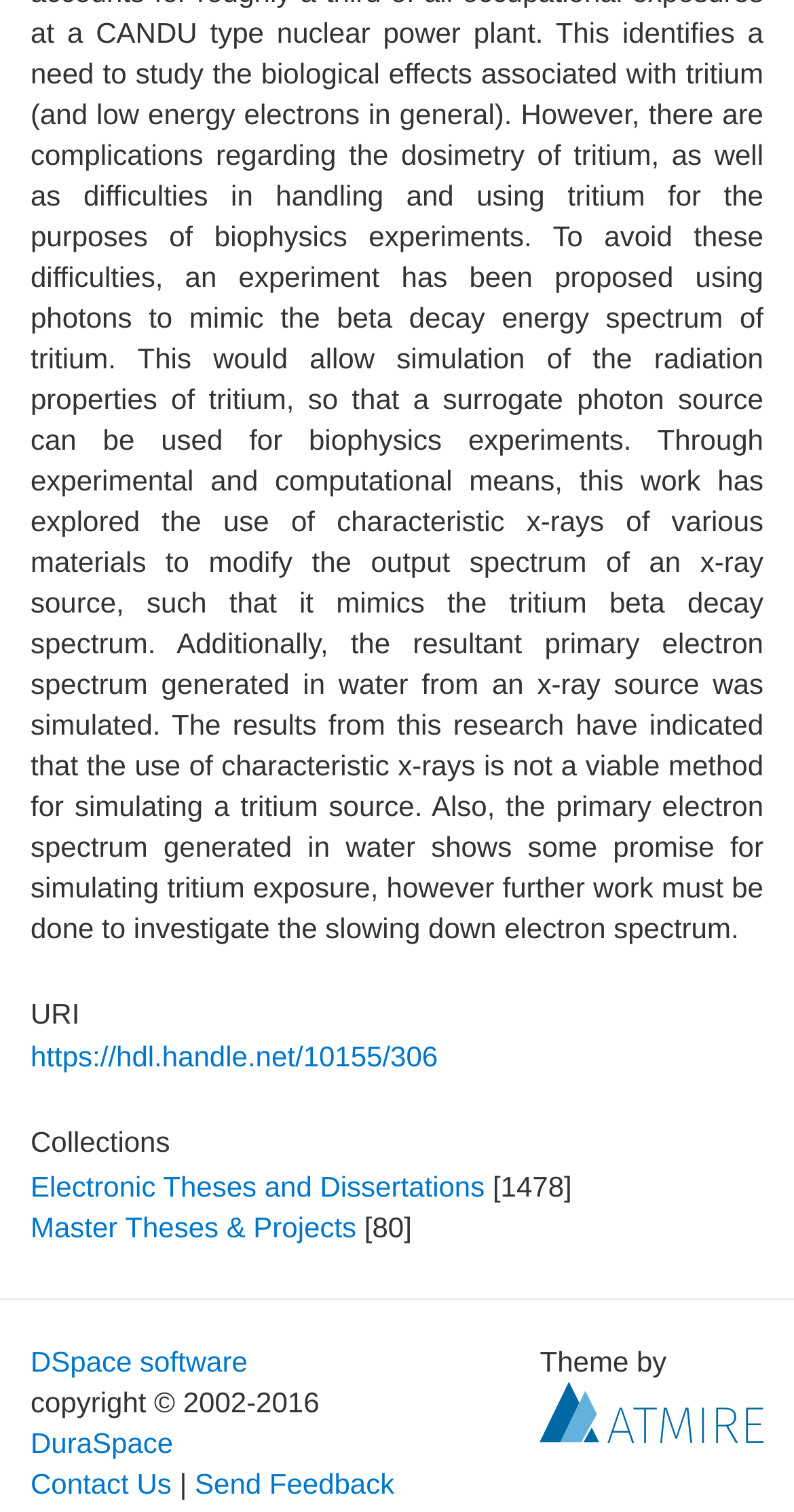Find the bounding box coordinates for the area that must be clicked to perform this action: "Access Electronic Theses and Dissertations".

[0.038, 0.773, 0.61, 0.795]